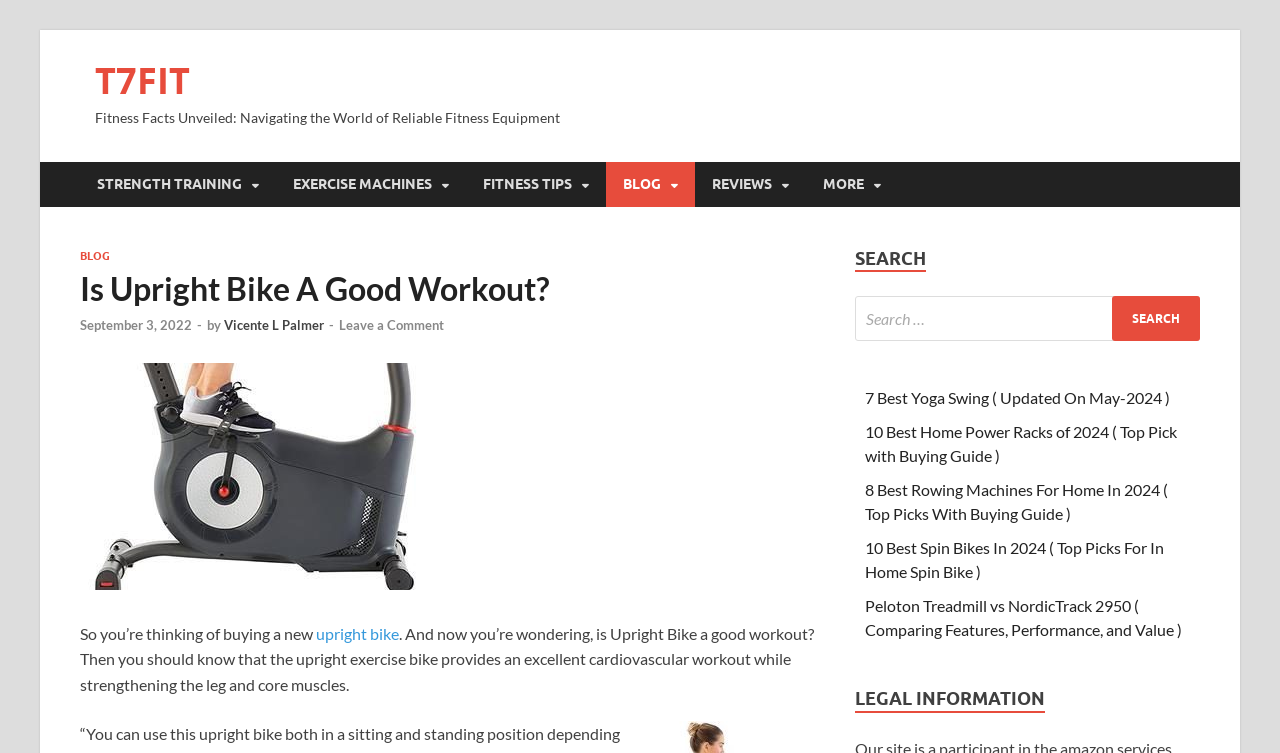Locate the bounding box coordinates of the clickable part needed for the task: "Visit the 'BLOG' page".

[0.062, 0.33, 0.086, 0.349]